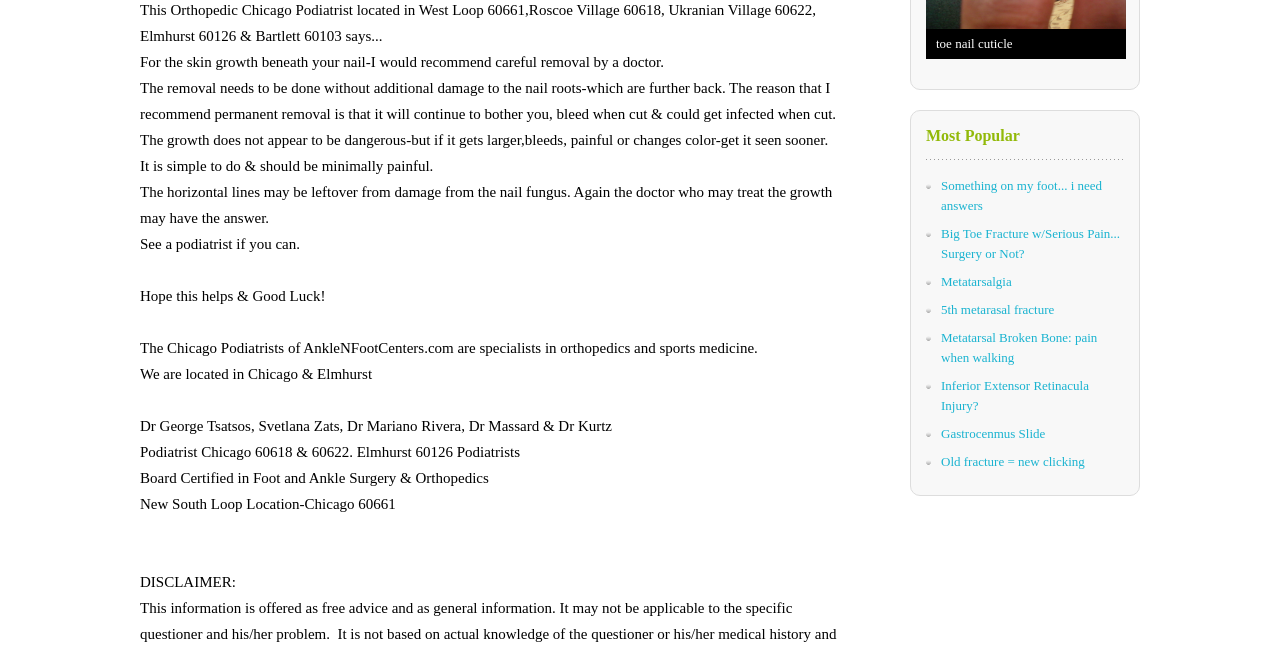Provide the bounding box coordinates in the format (top-left x, top-left y, bottom-right x, bottom-right y). All values are floating point numbers between 0 and 1. Determine the bounding box coordinate of the UI element described as: Gastrocenmus Slide

[0.723, 0.653, 0.878, 0.684]